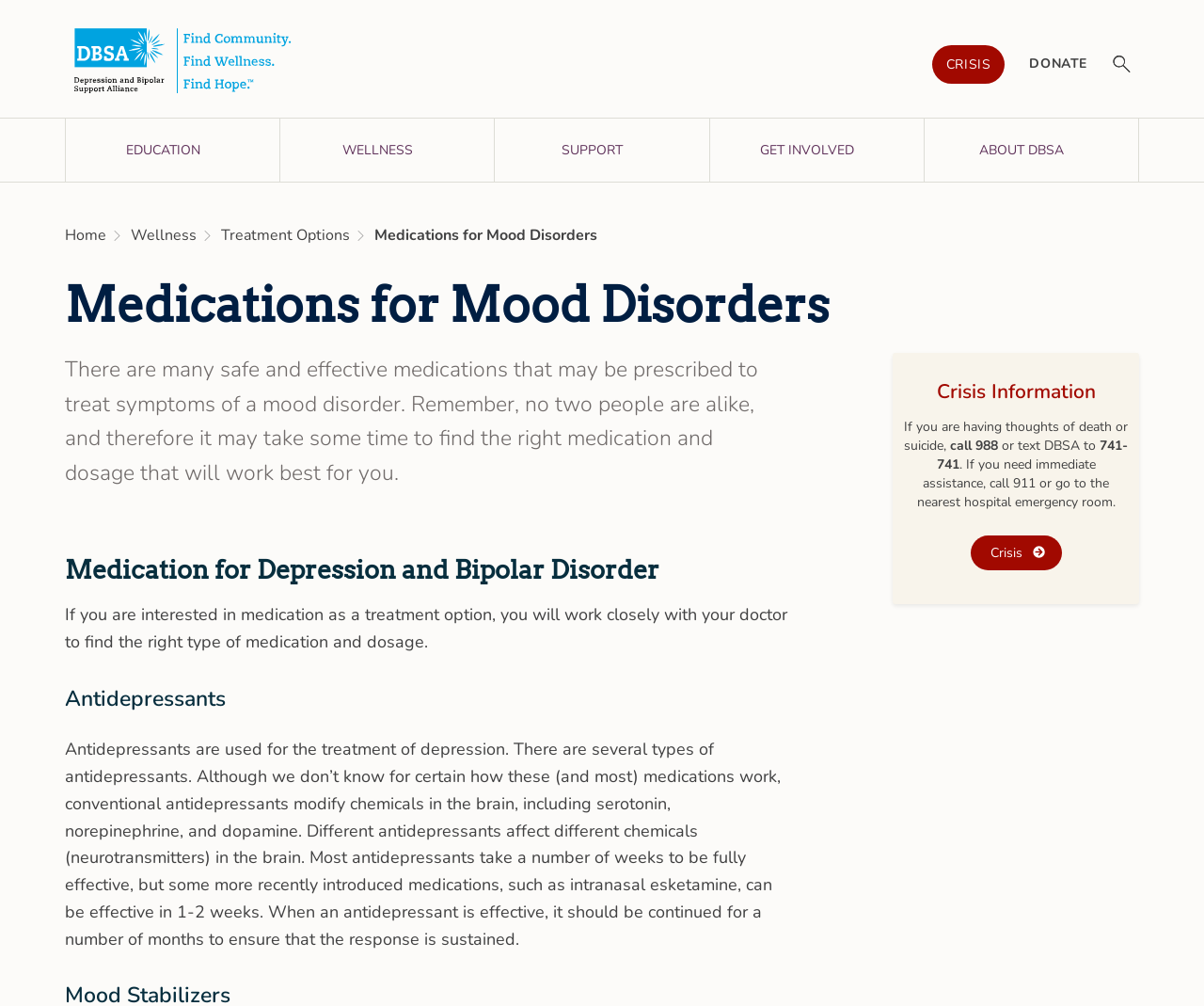Respond to the question below with a concise word or phrase:
What are the main categories on the webpage?

EDUCATION, WELLNESS, SUPPORT, GET INVOLVED, ABOUT DBSA